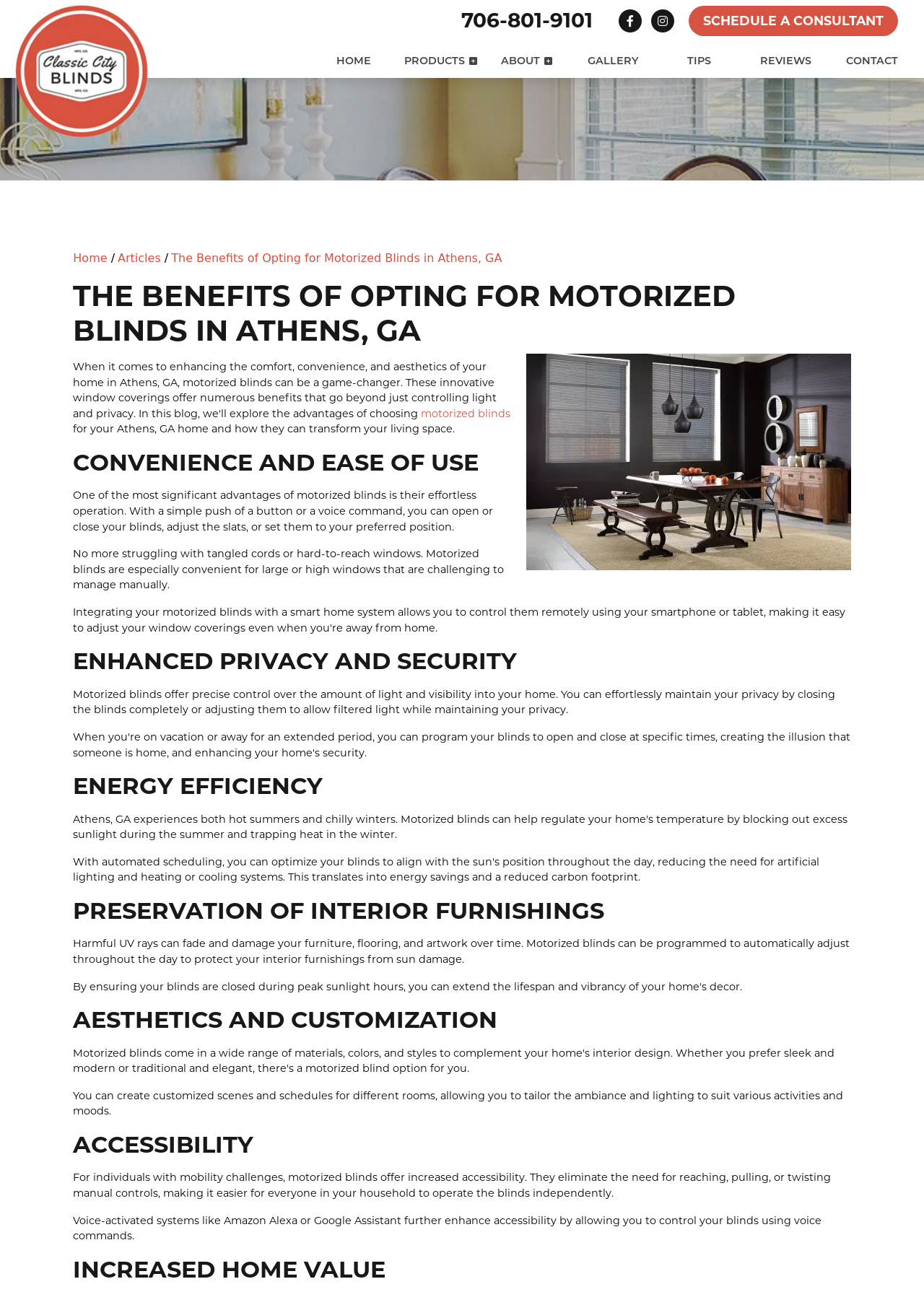Determine the bounding box coordinates for the area you should click to complete the following instruction: "Learn about motorized blinds".

[0.456, 0.315, 0.553, 0.325]